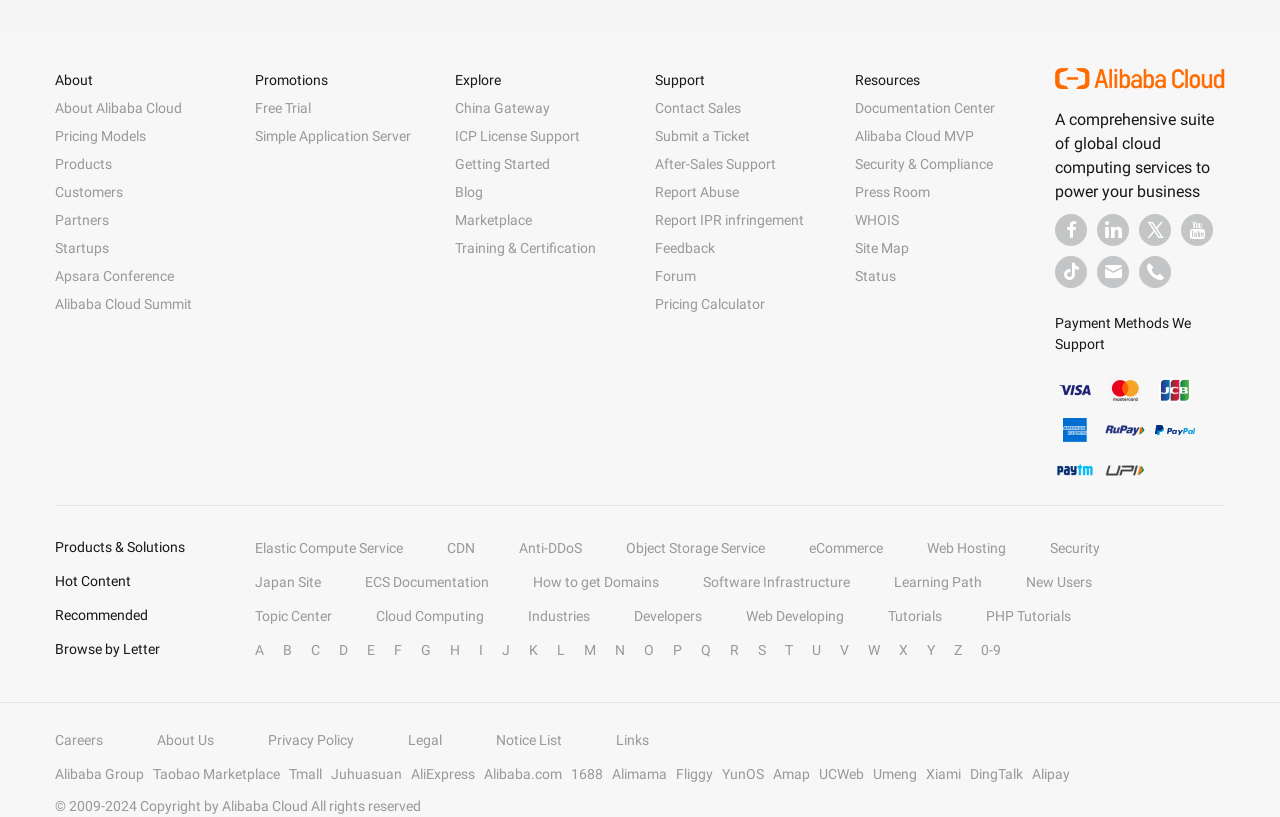Locate the bounding box coordinates of the element that should be clicked to fulfill the instruction: "Contact Us".

[0.857, 0.313, 0.882, 0.352]